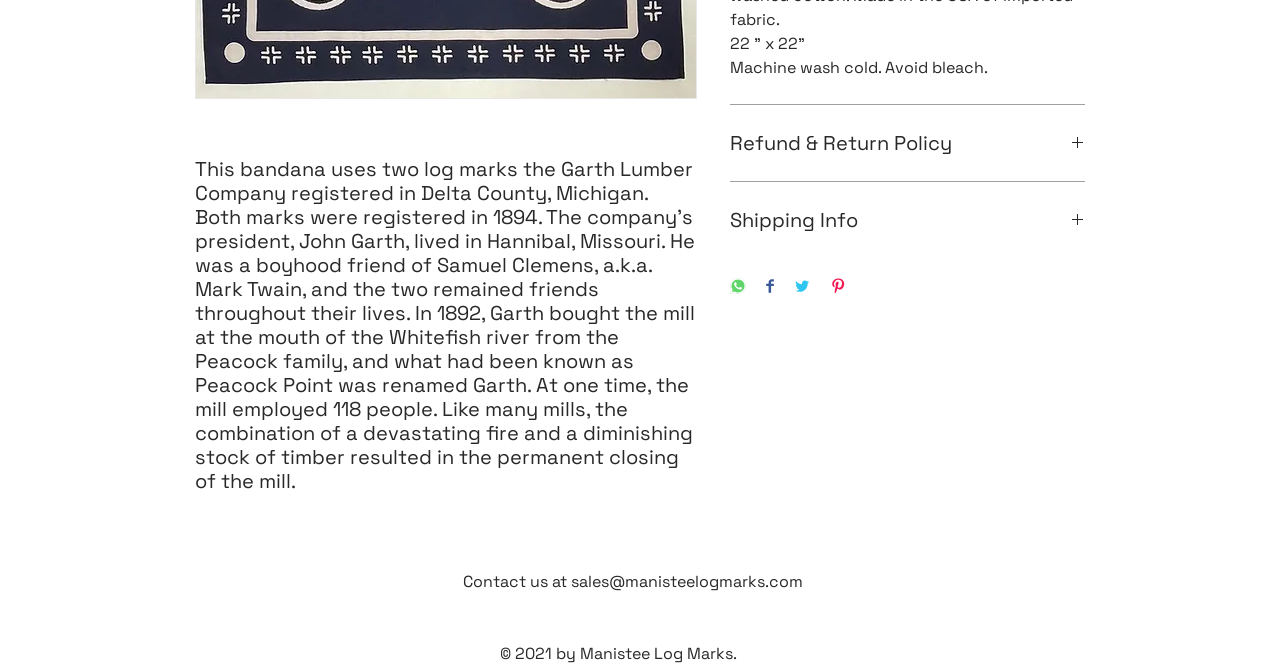Bounding box coordinates are specified in the format (top-left x, top-left y, bottom-right x, bottom-right y). All values are floating point numbers bounded between 0 and 1. Please provide the bounding box coordinate of the region this sentence describes: Shipping Info

[0.57, 0.31, 0.848, 0.352]